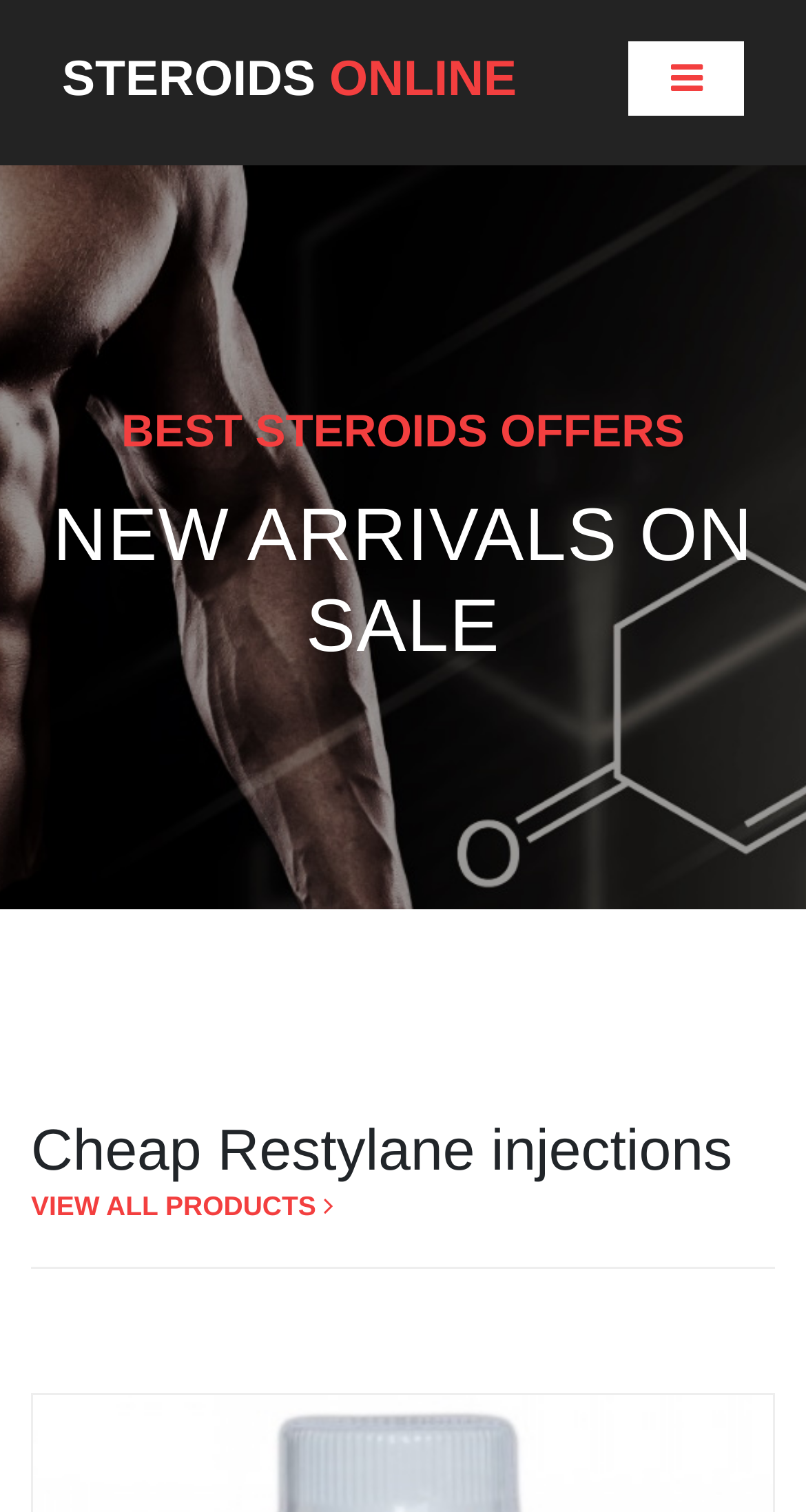Refer to the screenshot and answer the following question in detail:
What is the category of products on this website?

Based on the webpage structure and content, I can see that the website is focused on selling steroids and related products. The heading 'STEROIDS ONLINE' and 'BEST STEROIDS OFFERS' suggest that the website is a steroids online pharmacy.